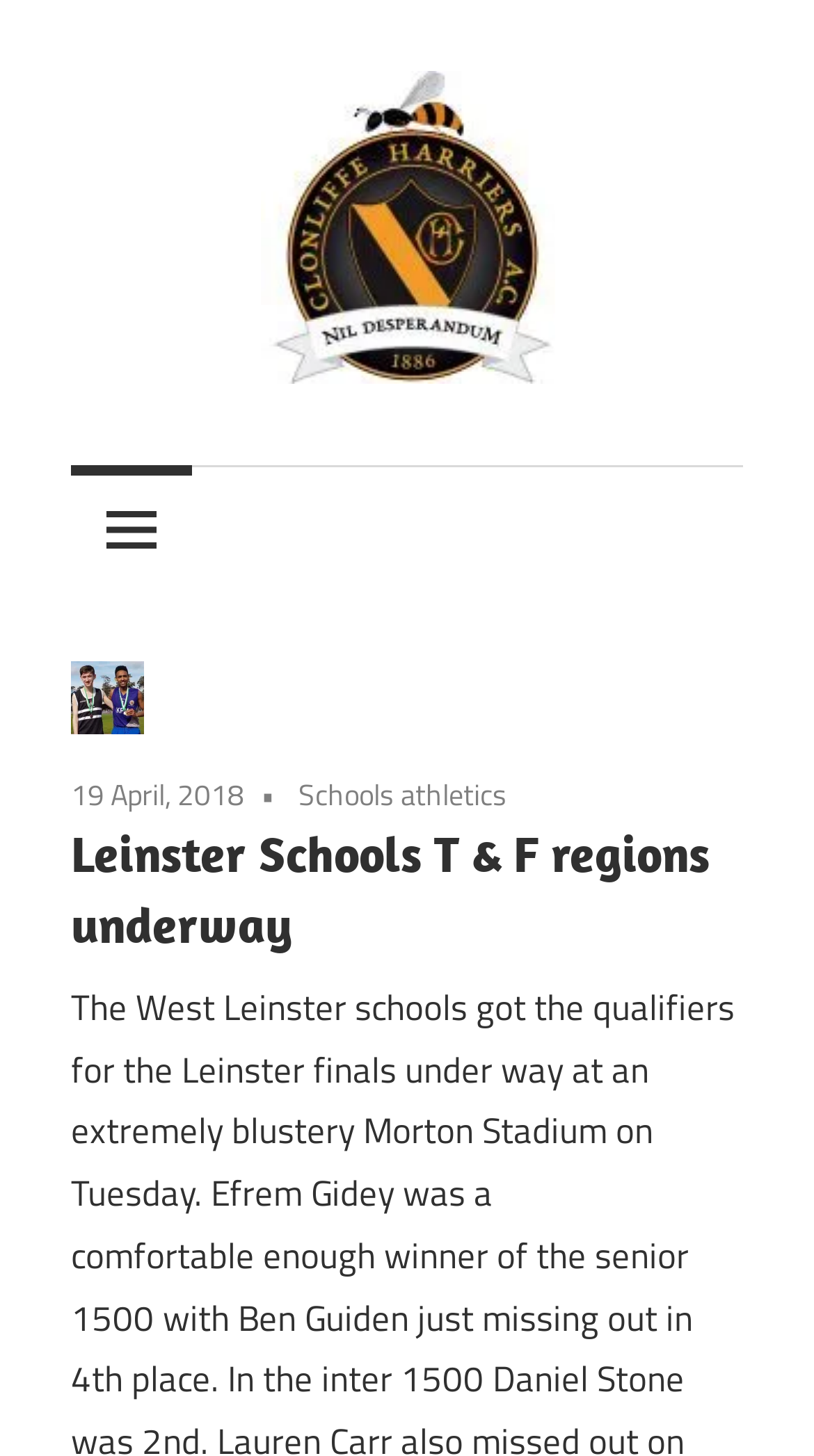Based on the element description "19 April, 2018", predict the bounding box coordinates of the UI element.

[0.087, 0.53, 0.3, 0.56]